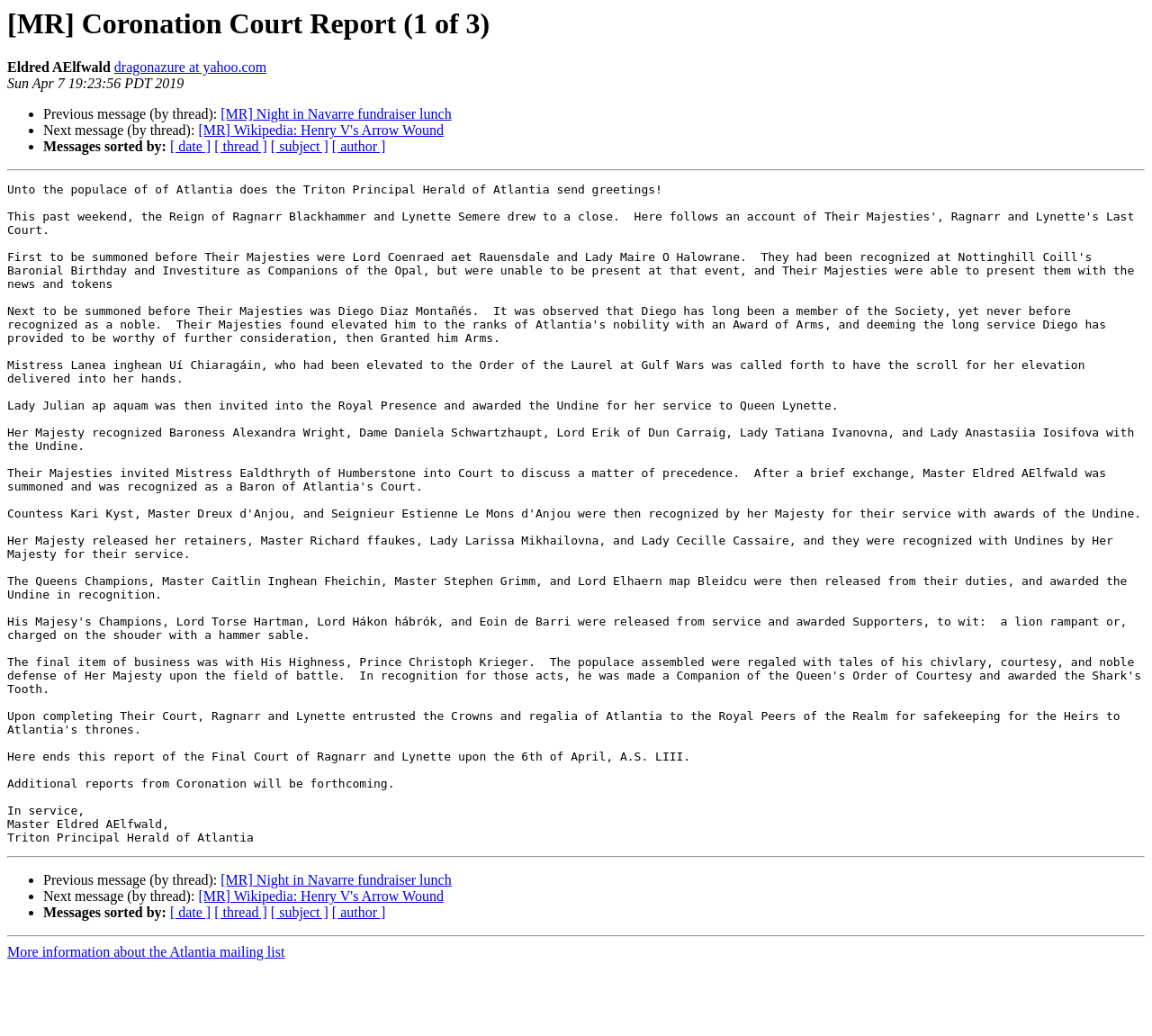Find the bounding box coordinates of the clickable element required to execute the following instruction: "View previous message". Provide the coordinates as four float numbers between 0 and 1, i.e., [left, top, right, bottom].

[0.192, 0.103, 0.392, 0.118]